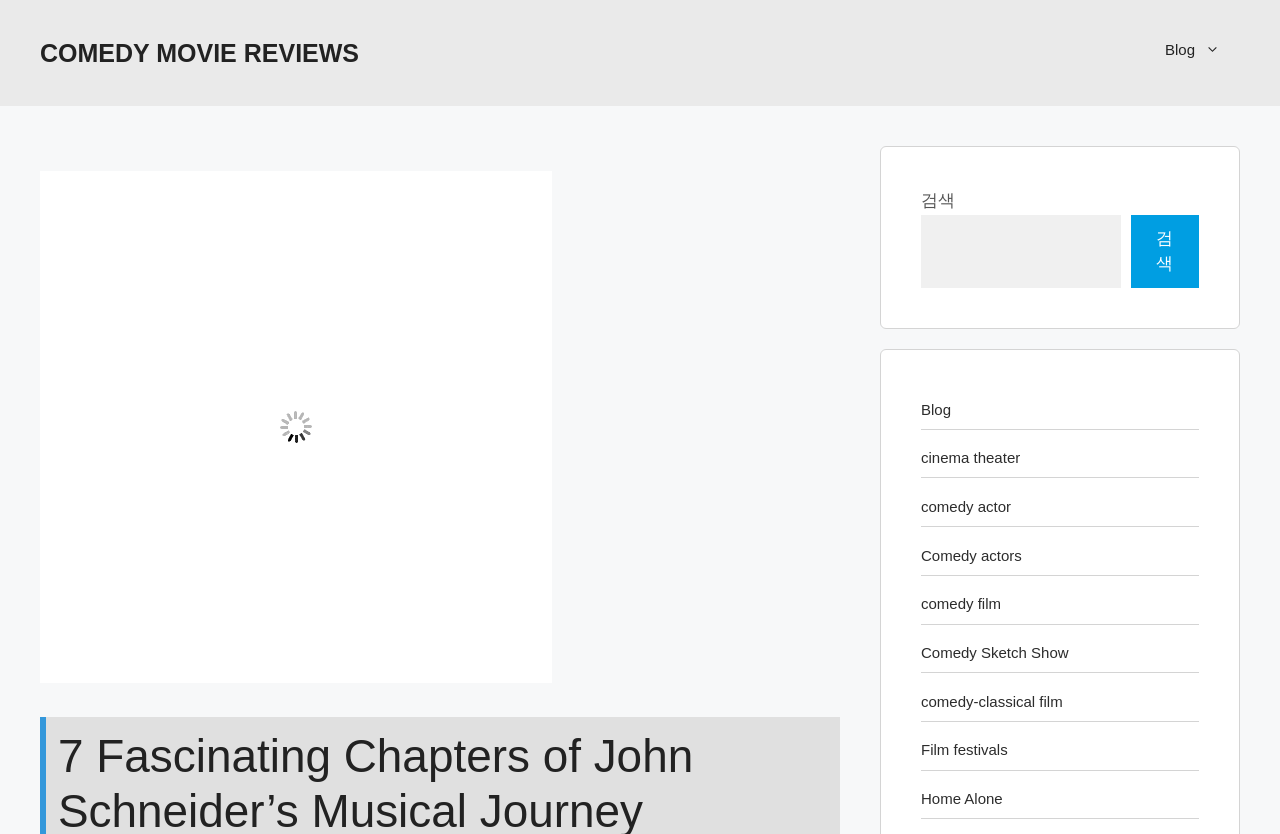Give the bounding box coordinates for the element described by: "Blog".

[0.72, 0.48, 0.743, 0.501]